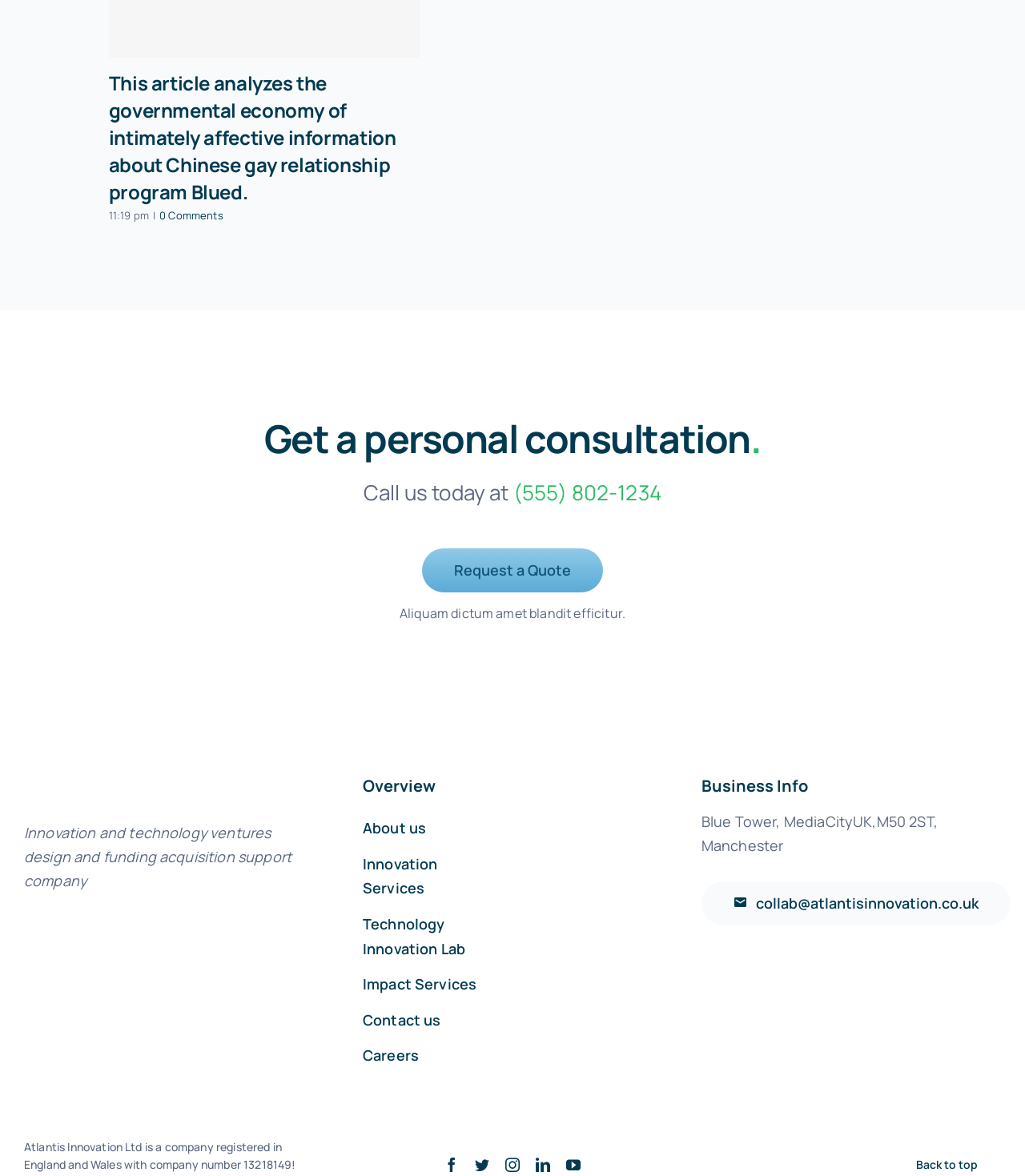Using the information in the image, could you please answer the following question in detail:
What is the phone number to call for a consultation?

I found the phone number by looking at the section that says 'Get a personal consultation.' and then finding the text that says 'Call us today at' followed by the phone number.